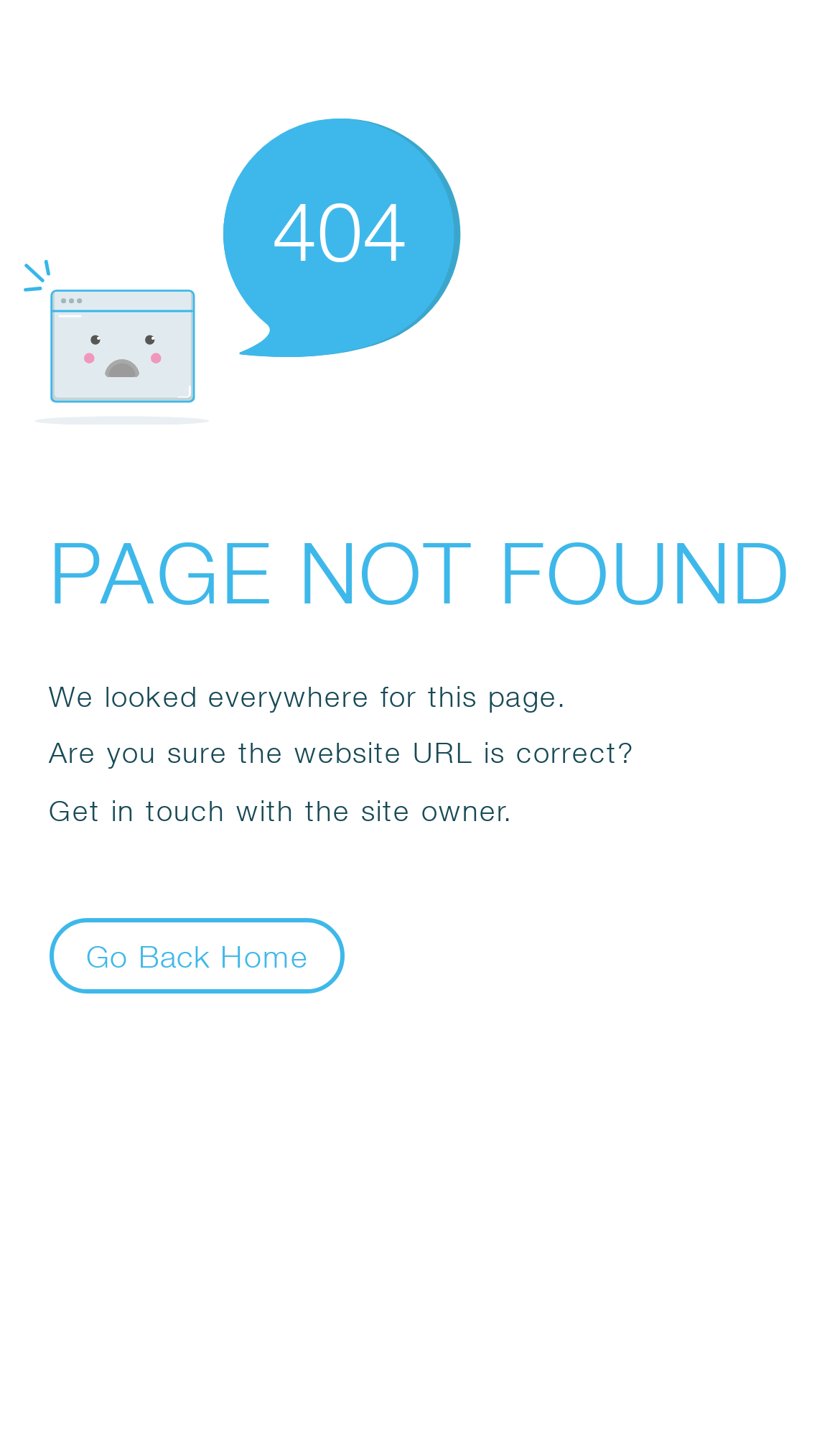What is the main message on the page?
Based on the screenshot, give a detailed explanation to answer the question.

The main message is displayed as a static text 'PAGE NOT FOUND' which is a direct child of the Root Element 'Error', indicating that the page was not found.